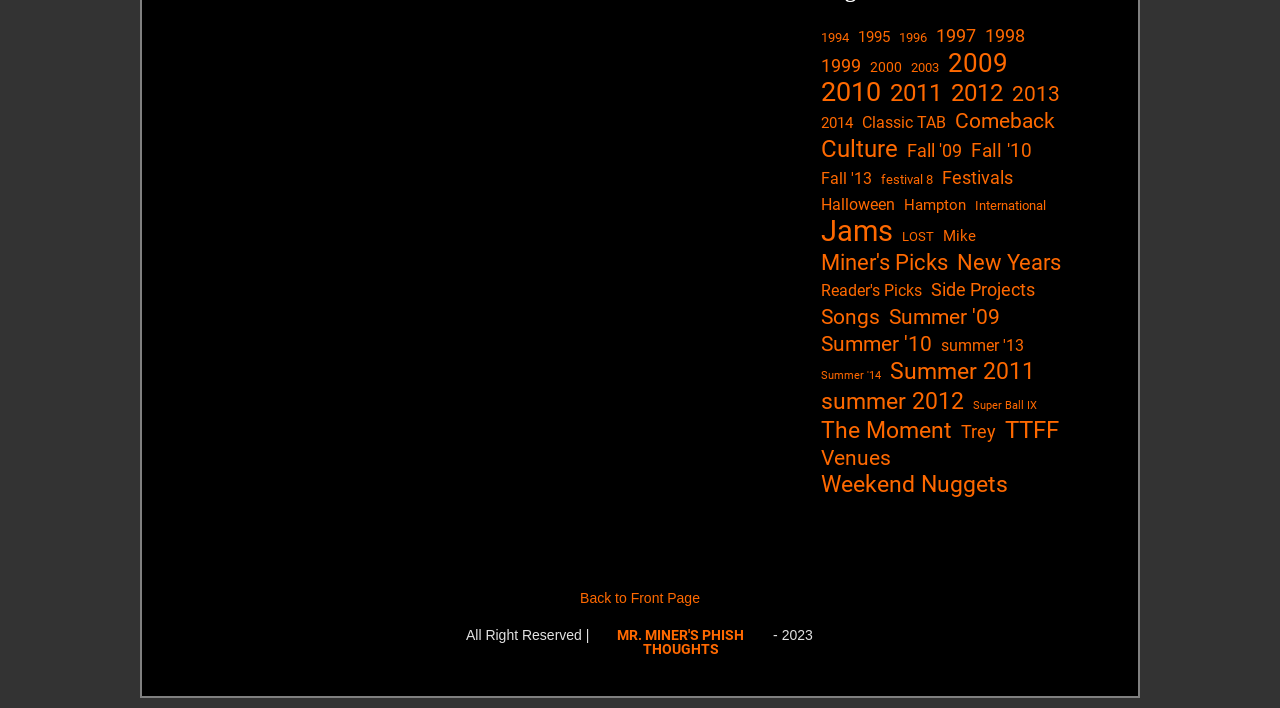Provide a short answer to the following question with just one word or phrase: What is the year with the most items?

2009